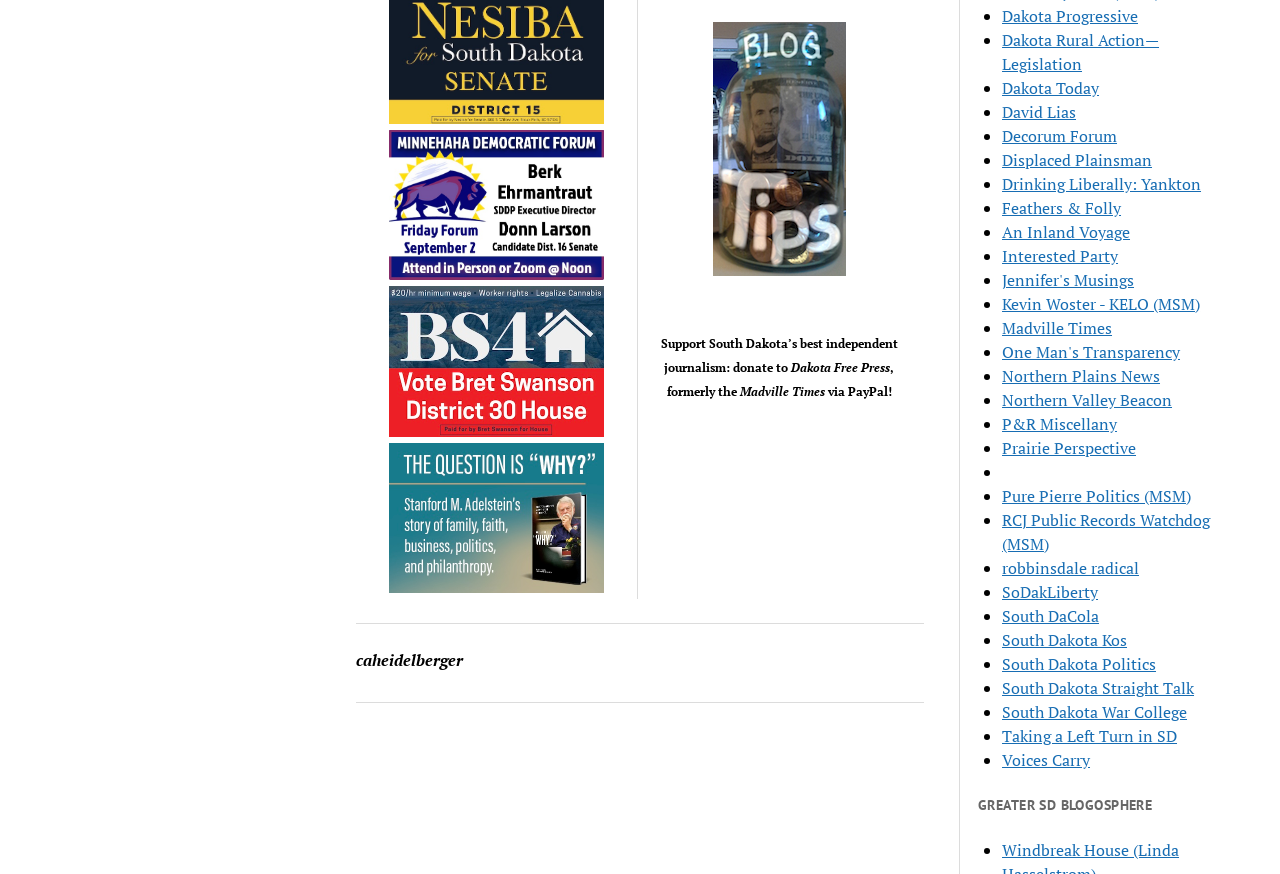Find and specify the bounding box coordinates that correspond to the clickable region for the instruction: "Visit the website of Dakota Progressive".

[0.783, 0.005, 0.889, 0.031]